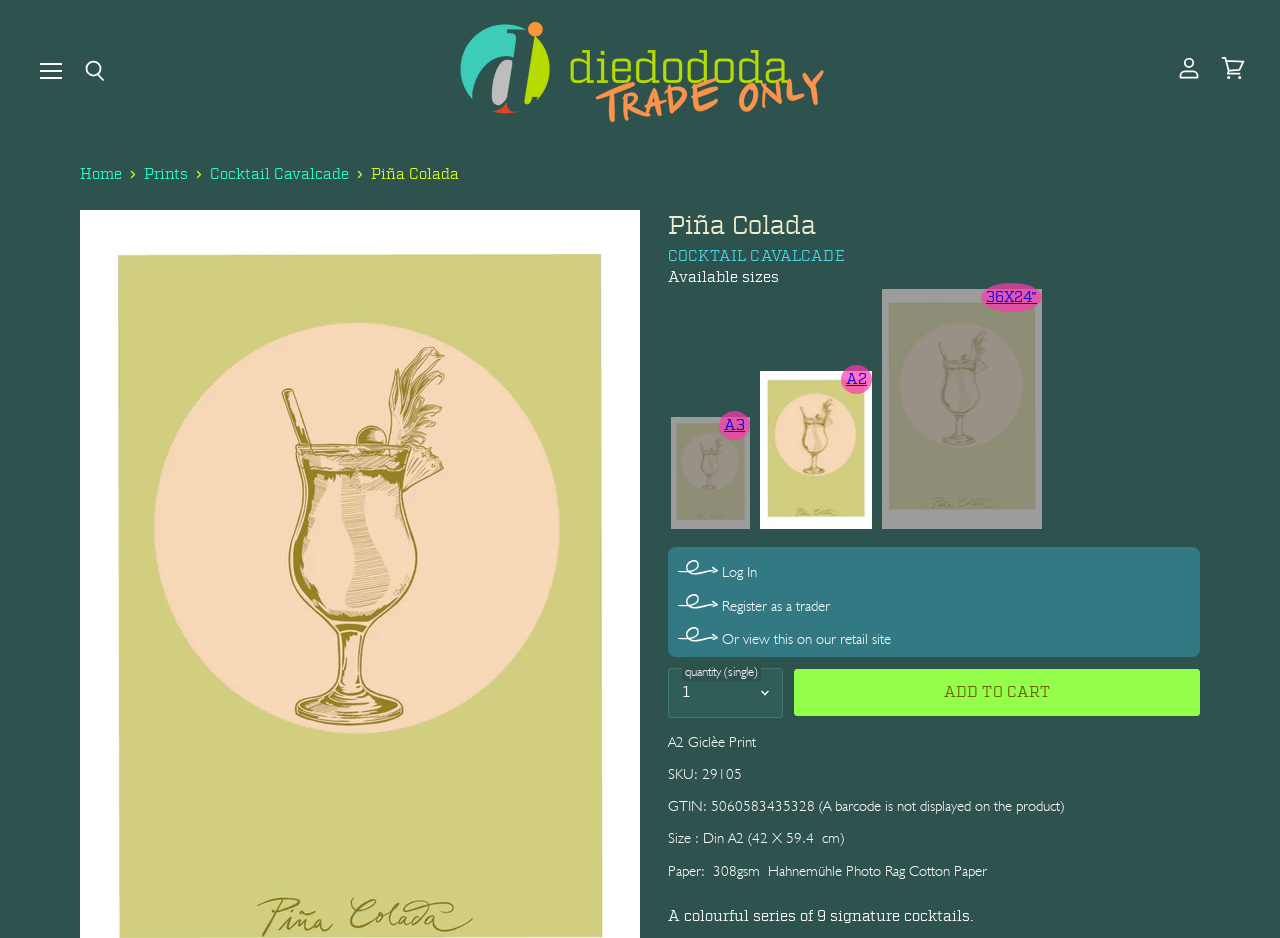Provide a comprehensive description of the webpage.

This webpage appears to be a product page for a "Piña Colada A2 Giclée Print" on an e-commerce website. At the top left, there is a menu link and a search button. On the top right, there are links to view the account and cart.

Below the top navigation, there is a breadcrumbs navigation bar with links to "Home", "Prints", and "Cocktail Cavalcade". Next to the breadcrumbs, there is a heading that reads "Piña Colada" and a link to "COCKTAIL CAVALCADE".

The main content of the page is divided into sections. The first section displays the product title "Piña Colada" and a description that reads "A colourful series of 9 signature cocktails. This is the classic health drink. Visit Cuba to get some rum, Ghana to get some pineapples, Malaysia to get some coconut cream". 

Below the product title, there are links to available sizes, including "A3", "A2", and "36X24". Next to the size options, there is a section with links to log in, register as a trader, or view the product on the retail site. Each of these links has an accompanying image.

Further down, there is a quantity combobox and a button to add the product to the cart. Below the add to cart button, there are details about the product, including the SKU, GTIN, size, and paper type.

Overall, the webpage is focused on displaying the product information and providing options for the customer to purchase or view the product in different ways.